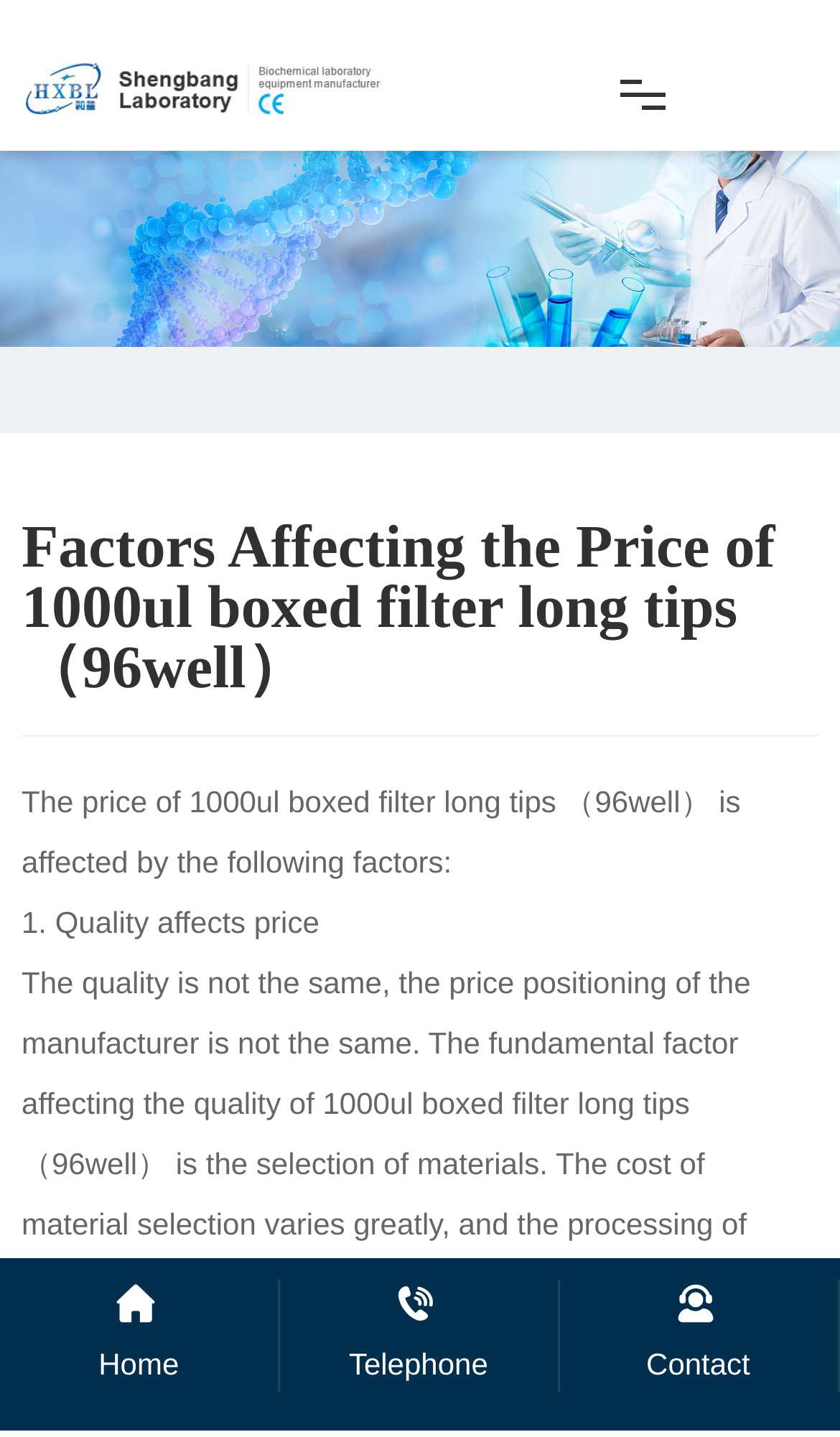Generate the text content of the main headline of the webpage.

Factors Affecting the Price of 1000ul boxed filter long tips （96well）